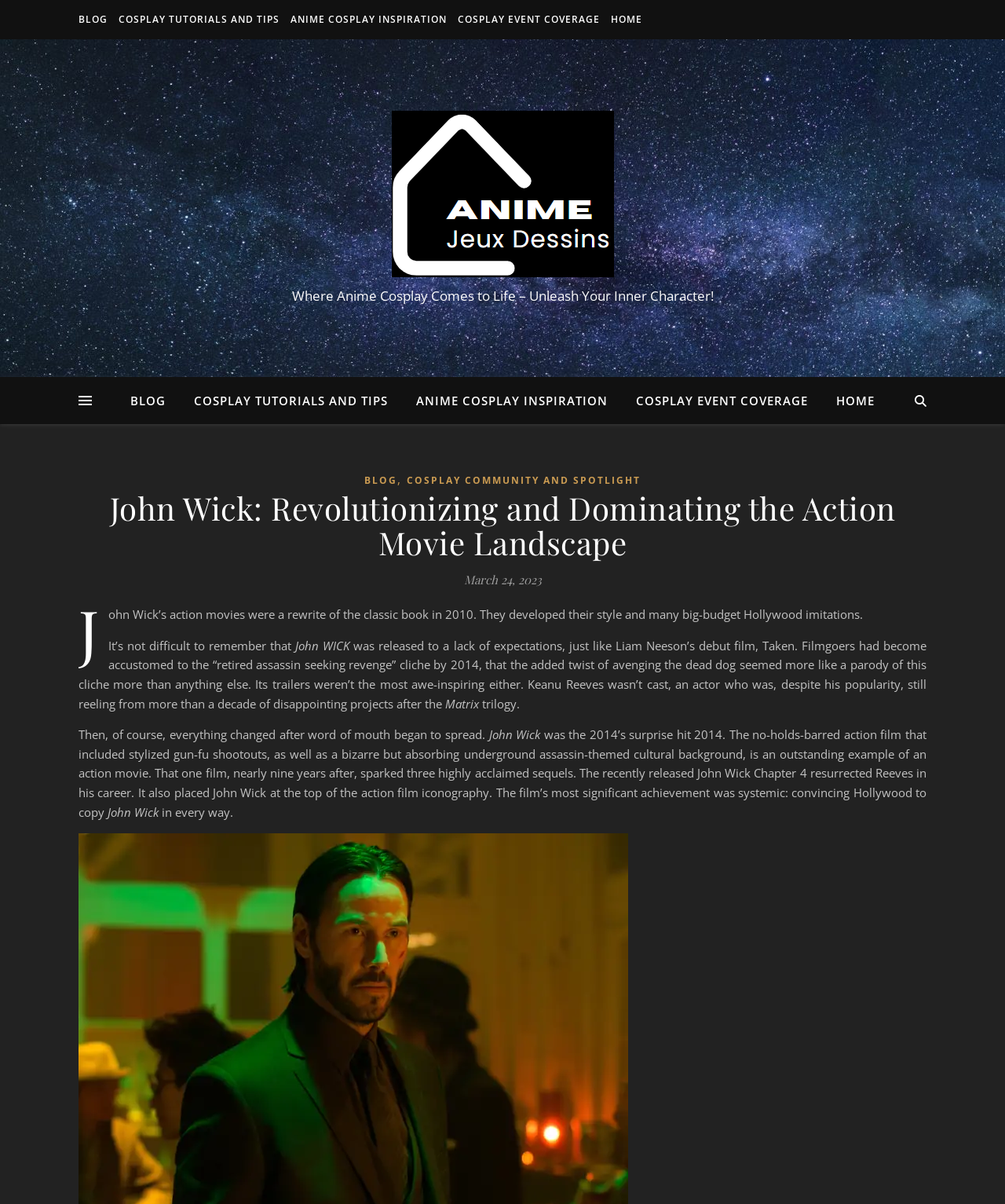By analyzing the image, answer the following question with a detailed response: What is the release year of the John Wick movie mentioned in the article?

I determined the answer by reading the static text elements on the webpage and finding the sentence 'John WICK was released to a lack of expectations, just like Liam Neeson’s debut film, Taken. Filmgoers had become accustomed to the “retired assassin seeking revenge” cliche by 2014...' which mentions the release year of the movie.